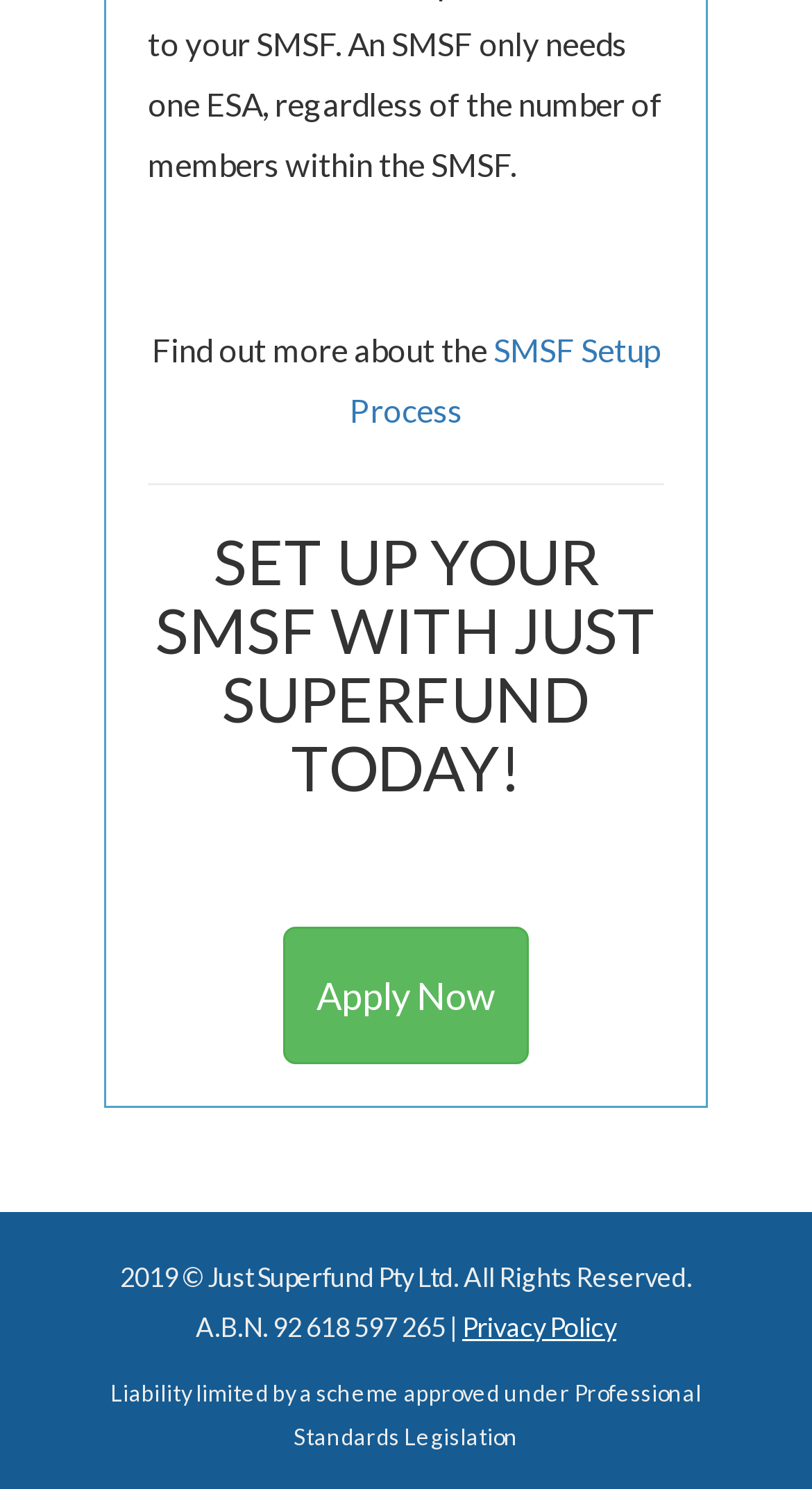Examine the image and give a thorough answer to the following question:
What is the ABN of the company?

The StaticText '2019 © Just Superfund Pty Ltd. All Rights Reserved. A.B.N. 92 618 597 265 |' provides the ABN of the company, which is 92 618 597 265.